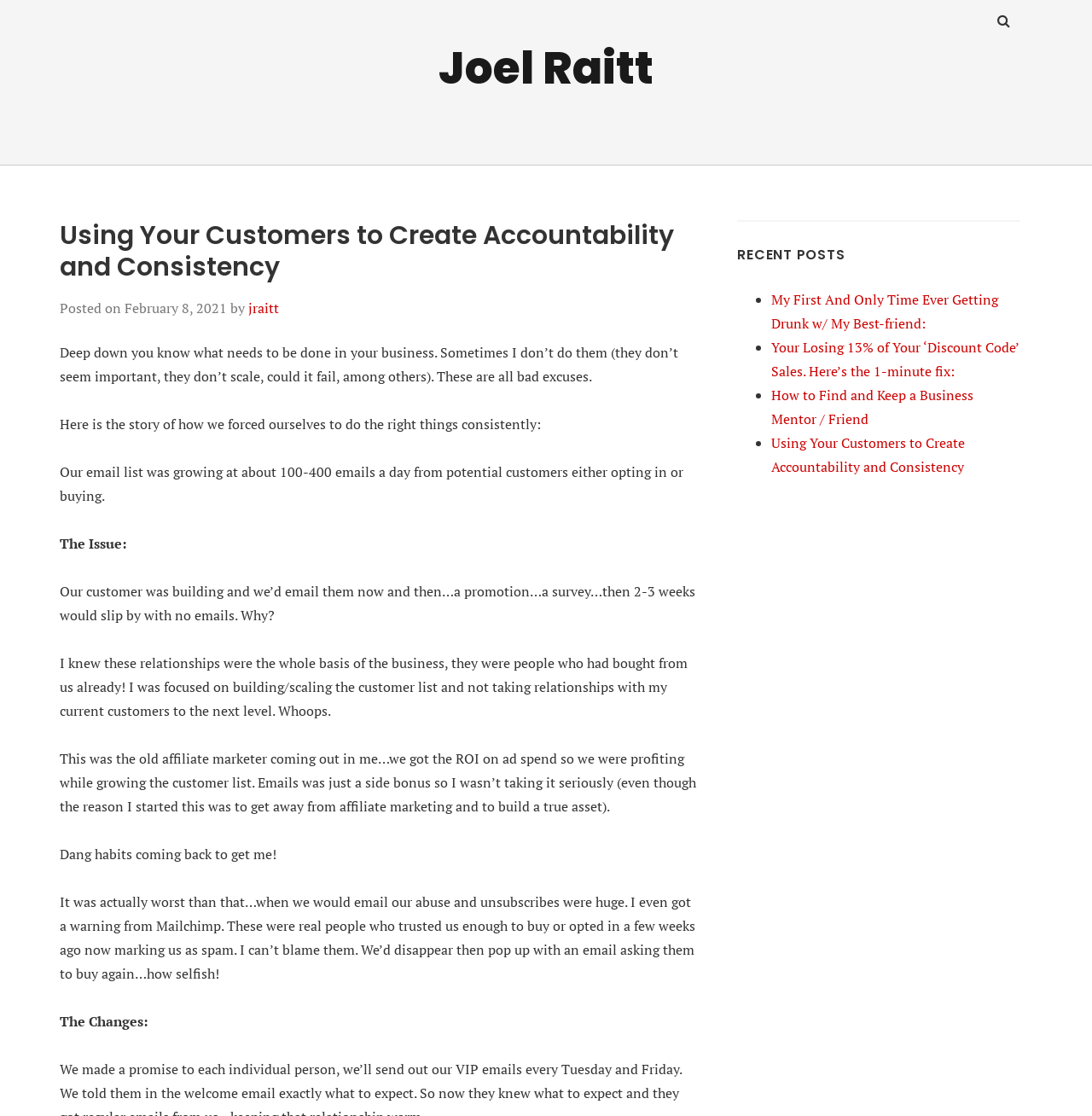What is the purpose of the email list?
Kindly offer a comprehensive and detailed response to the question.

The author mentions that they were focused on building/scaling the customer list, but not taking relationships with current customers to the next level. This implies that the purpose of the email list is to build relationships with customers.